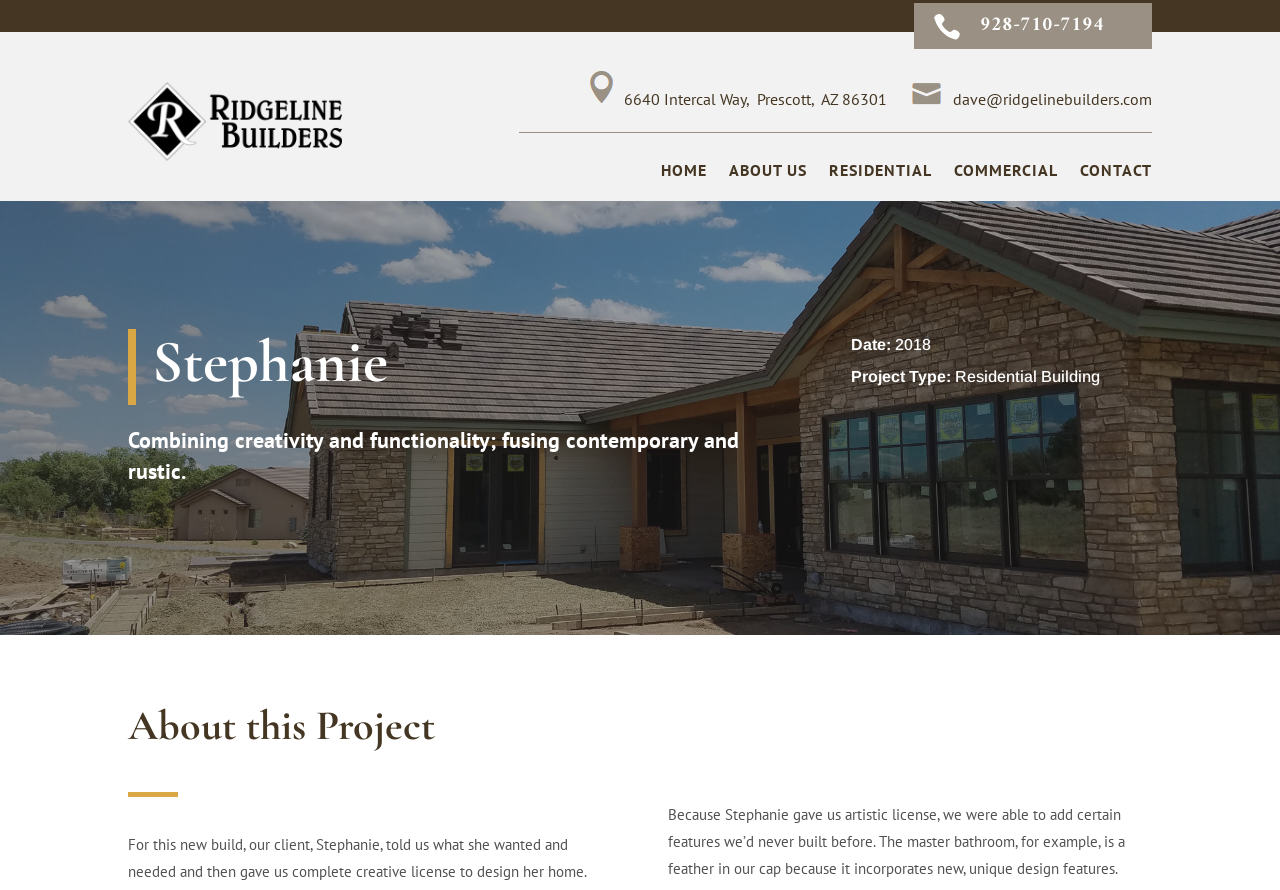Provide a single word or phrase to answer the given question: 
What is the email address of Dave?

dave@ridgelinebuilders.com